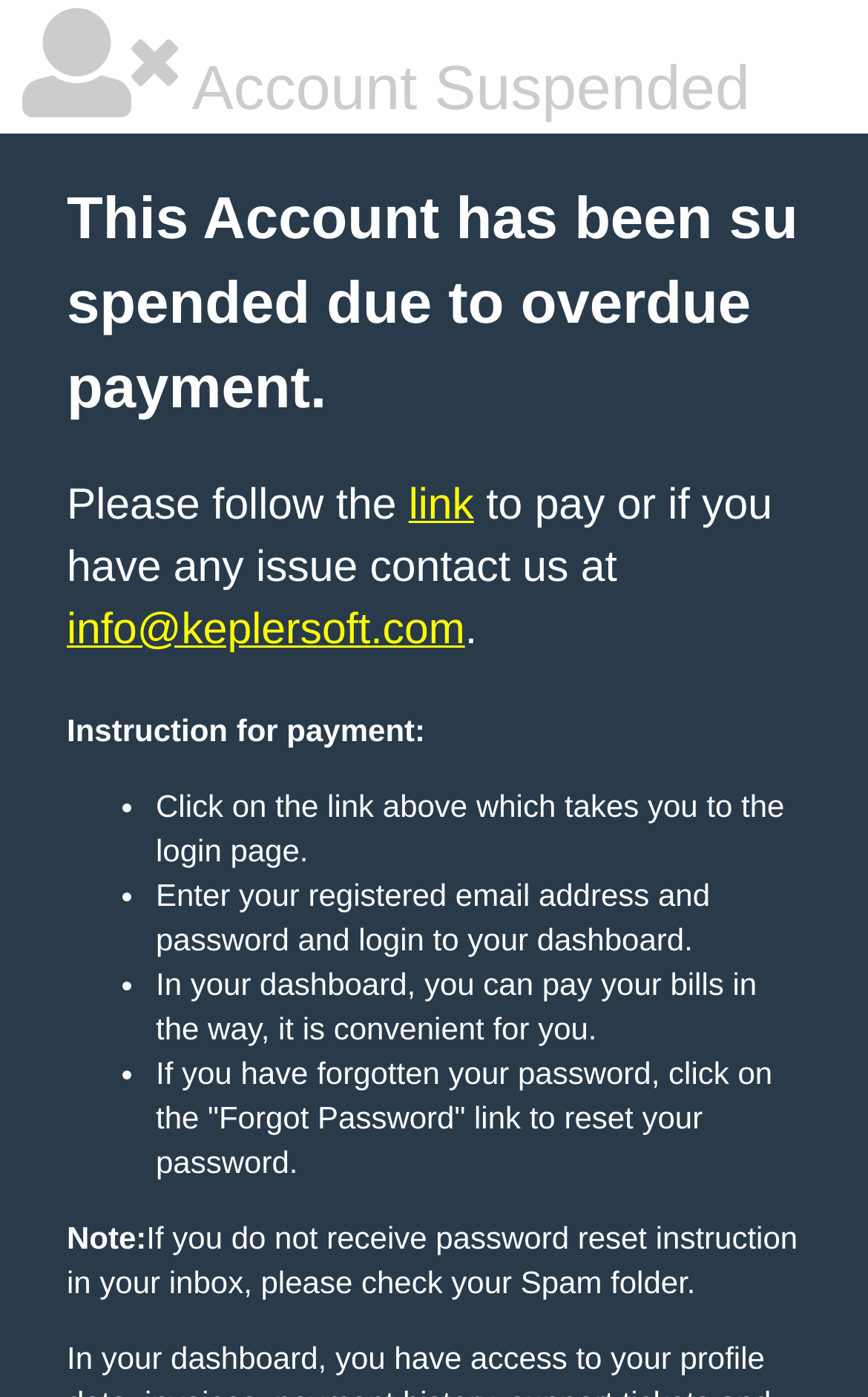Provide the bounding box coordinates of the HTML element this sentence describes: "alt="Home" title="Home"".

None